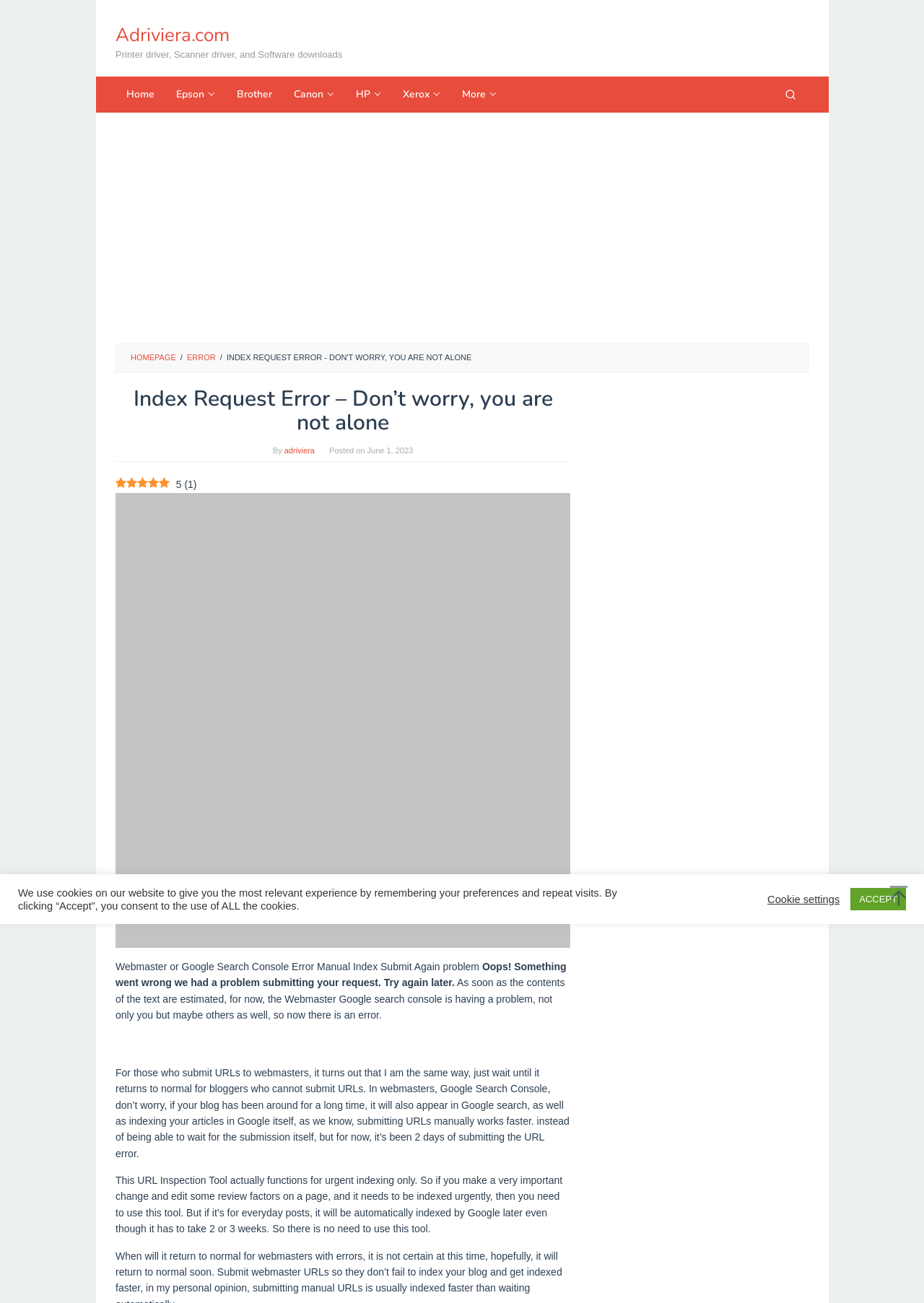Please find the bounding box coordinates of the element's region to be clicked to carry out this instruction: "Visit the 'Home' page".

[0.125, 0.059, 0.179, 0.087]